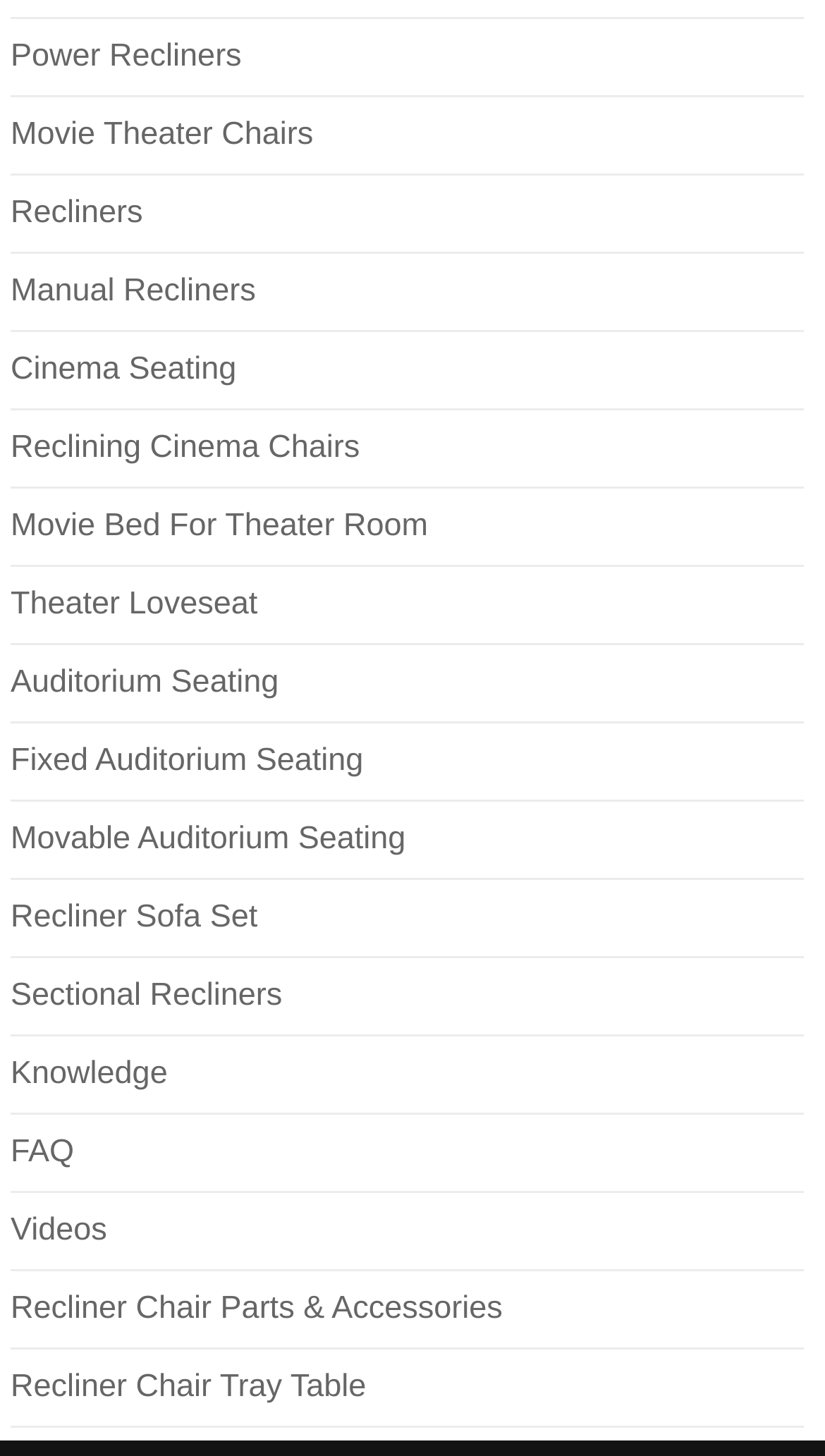Determine the bounding box coordinates of the element's region needed to click to follow the instruction: "Learn about Movie Theater Chairs". Provide these coordinates as four float numbers between 0 and 1, formatted as [left, top, right, bottom].

[0.013, 0.08, 0.38, 0.105]